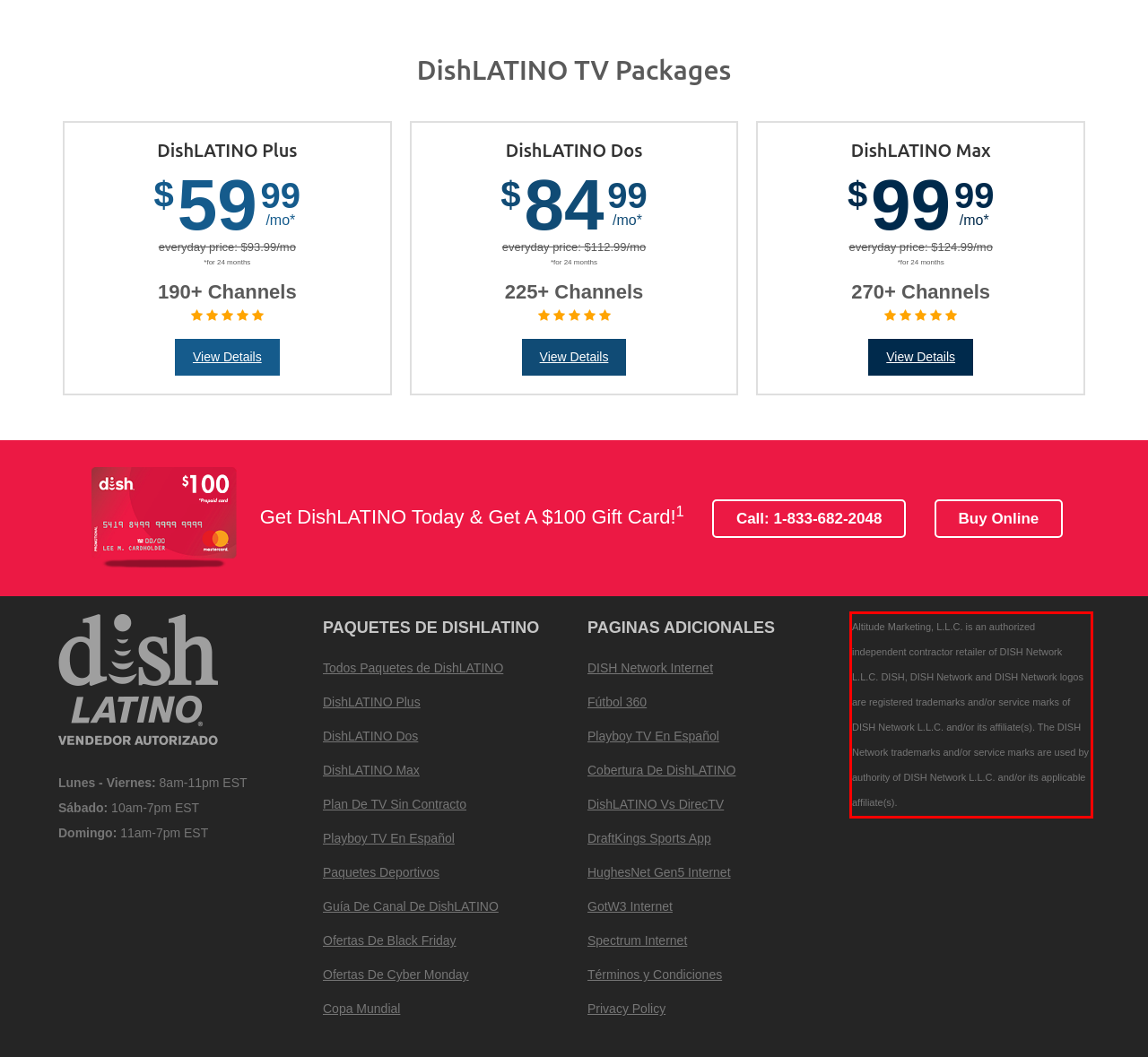You are given a screenshot of a webpage with a UI element highlighted by a red bounding box. Please perform OCR on the text content within this red bounding box.

Altitude Marketing, L.L.C. is an authorized independent contractor retailer of DISH Network L.L.C. DISH, DISH Network and DISH Network logos are registered trademarks and/or service marks of DISH Network L.L.C. and/or its affiliate(s). The DISH Network trademarks and/or service marks are used by authority of DISH Network L.L.C. and/or its applicable affiliate(s).